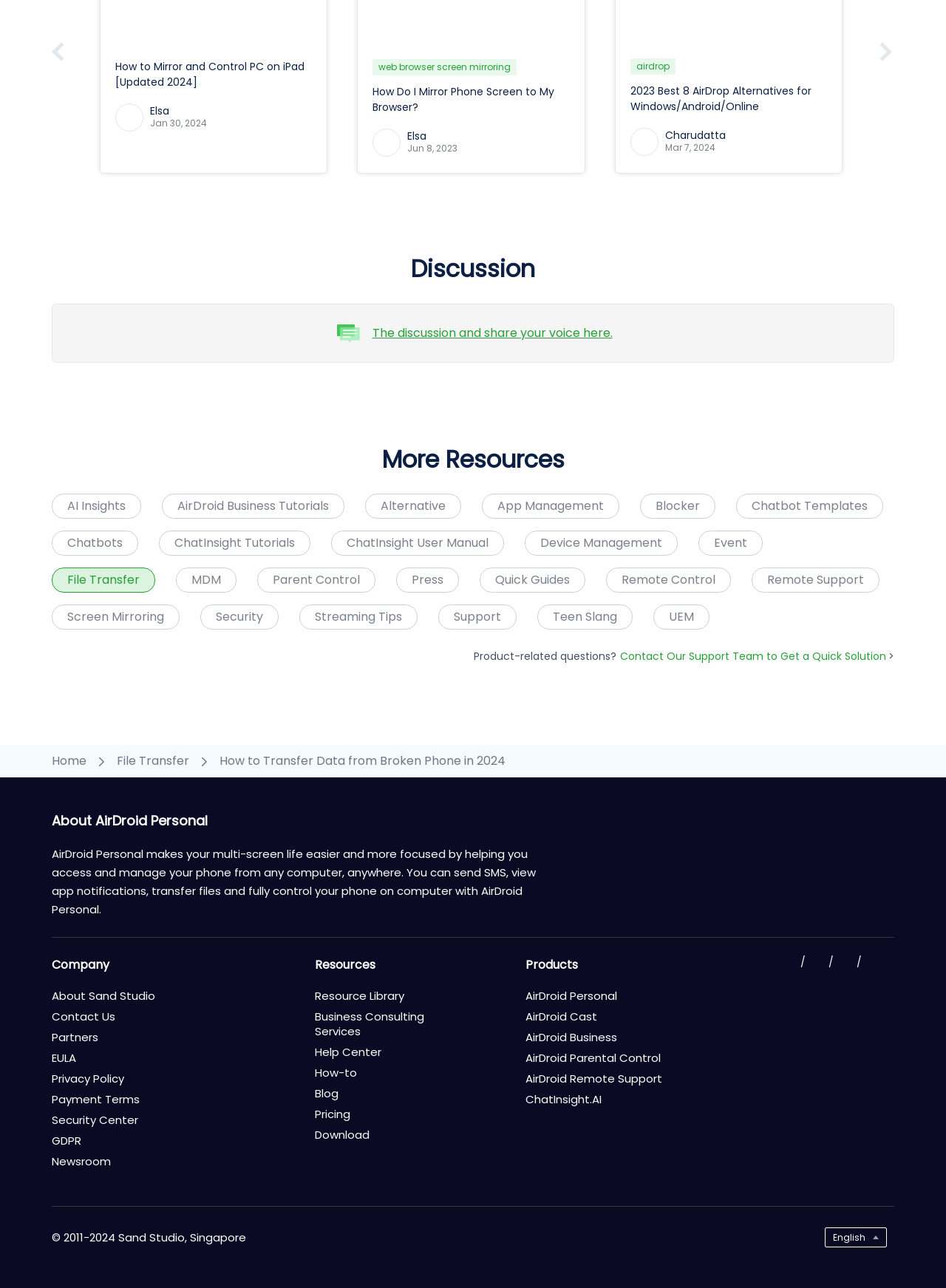Determine the bounding box coordinates for the area that should be clicked to carry out the following instruction: "Click on 'How to Mirror and Control PC on iPad [Updated 2024]' link".

[0.122, 0.046, 0.33, 0.07]